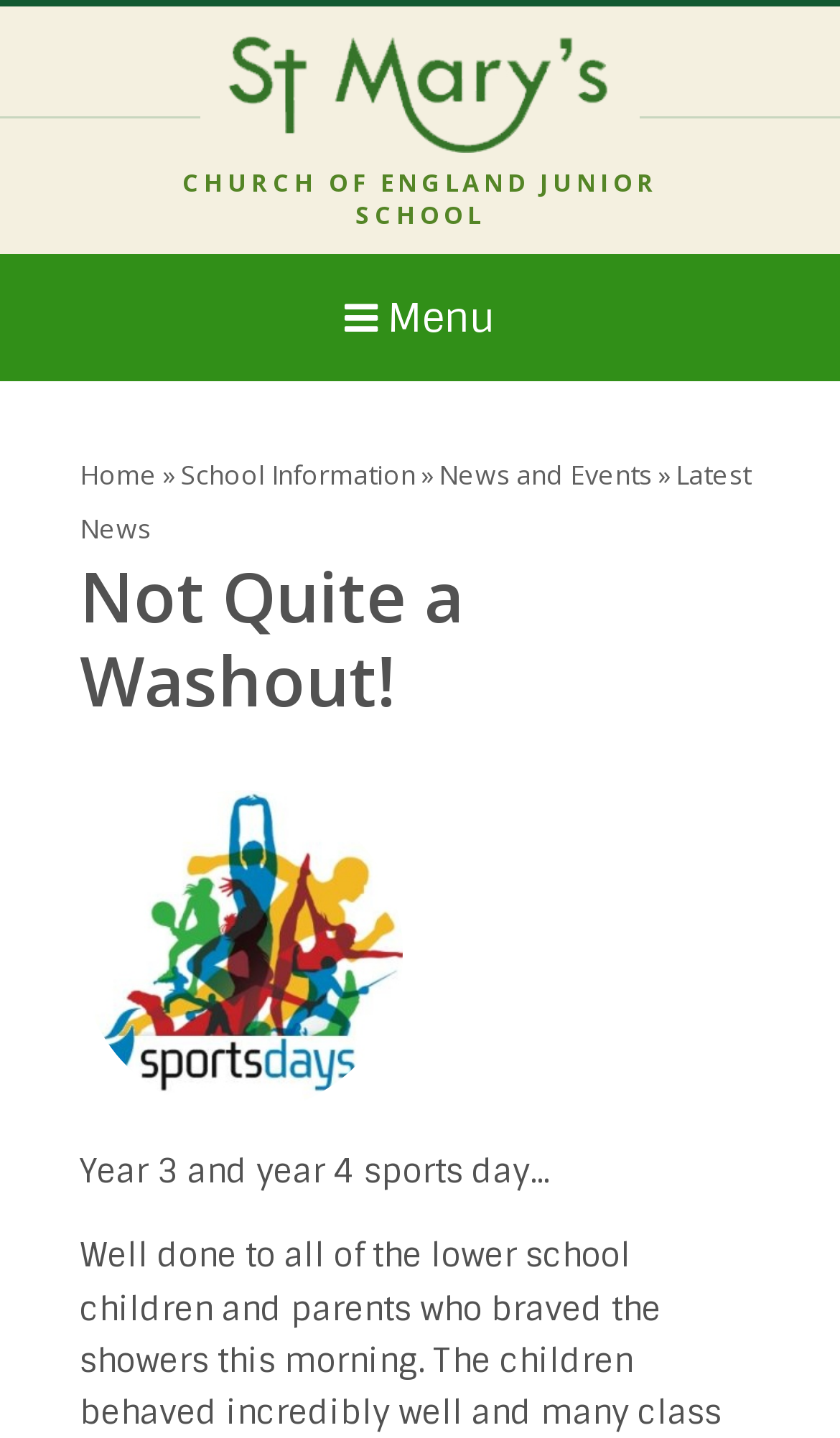Give the bounding box coordinates for the element described by: "News and Events".

[0.523, 0.318, 0.776, 0.343]